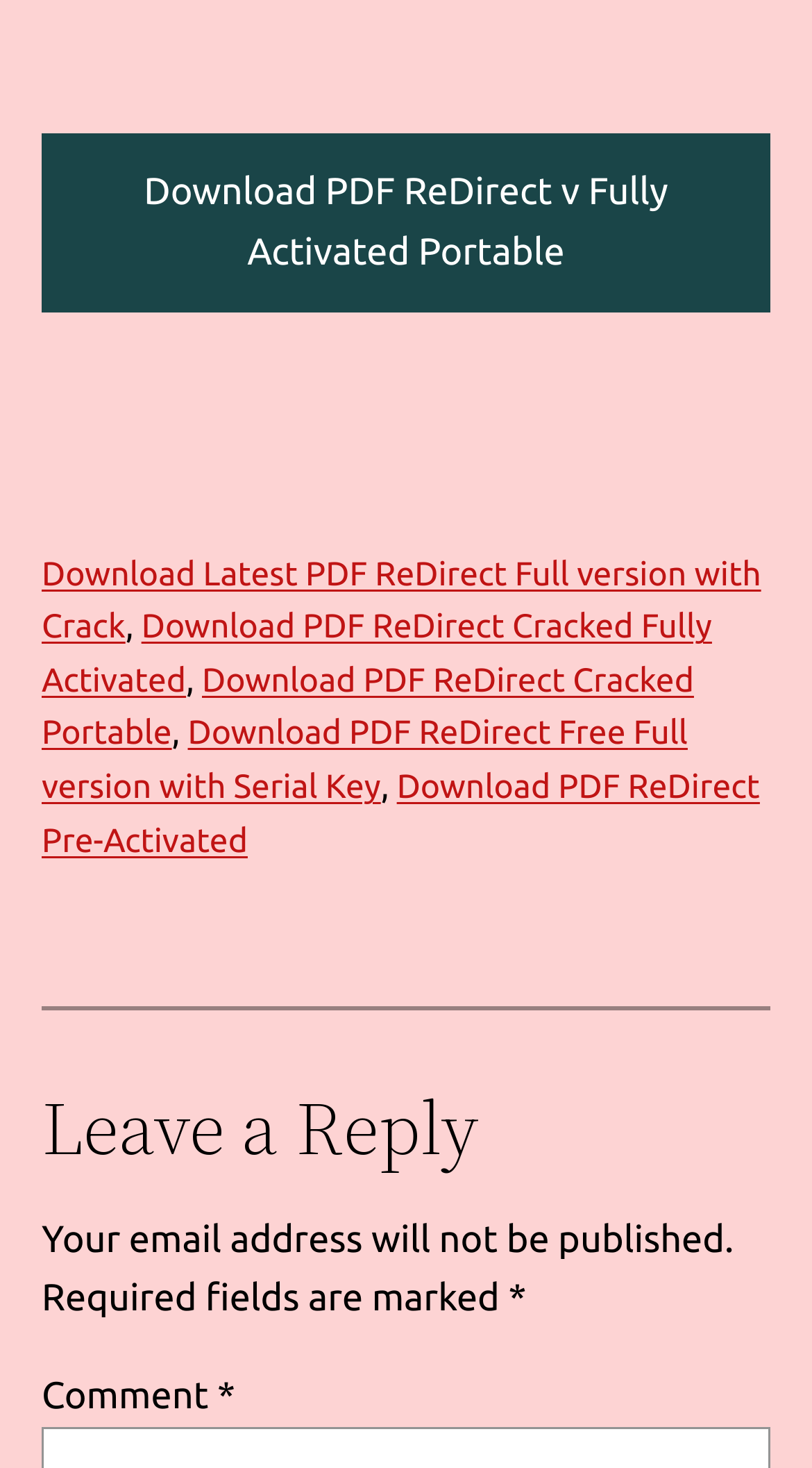How many download options are available?
Answer the question with a single word or phrase derived from the image.

5